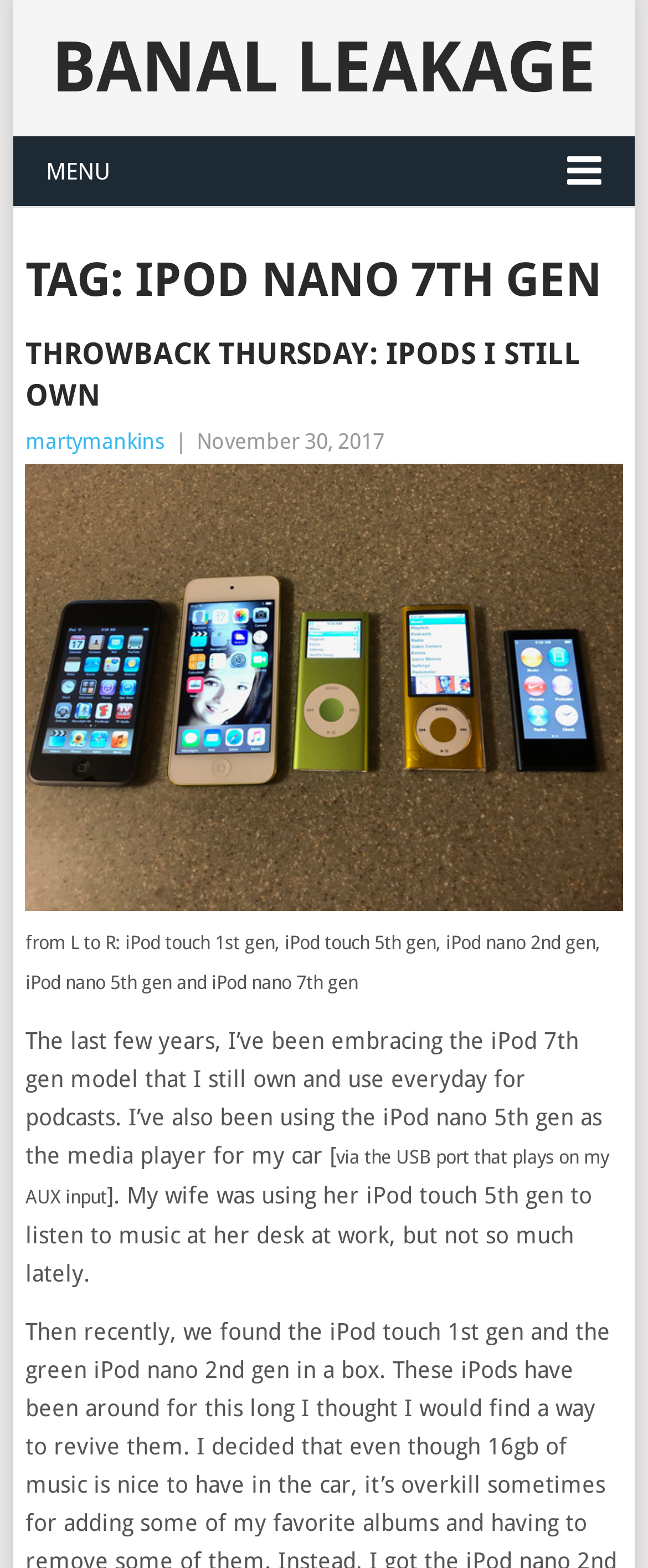What is the author of the article?
Please provide a single word or phrase answer based on the image.

martymankins